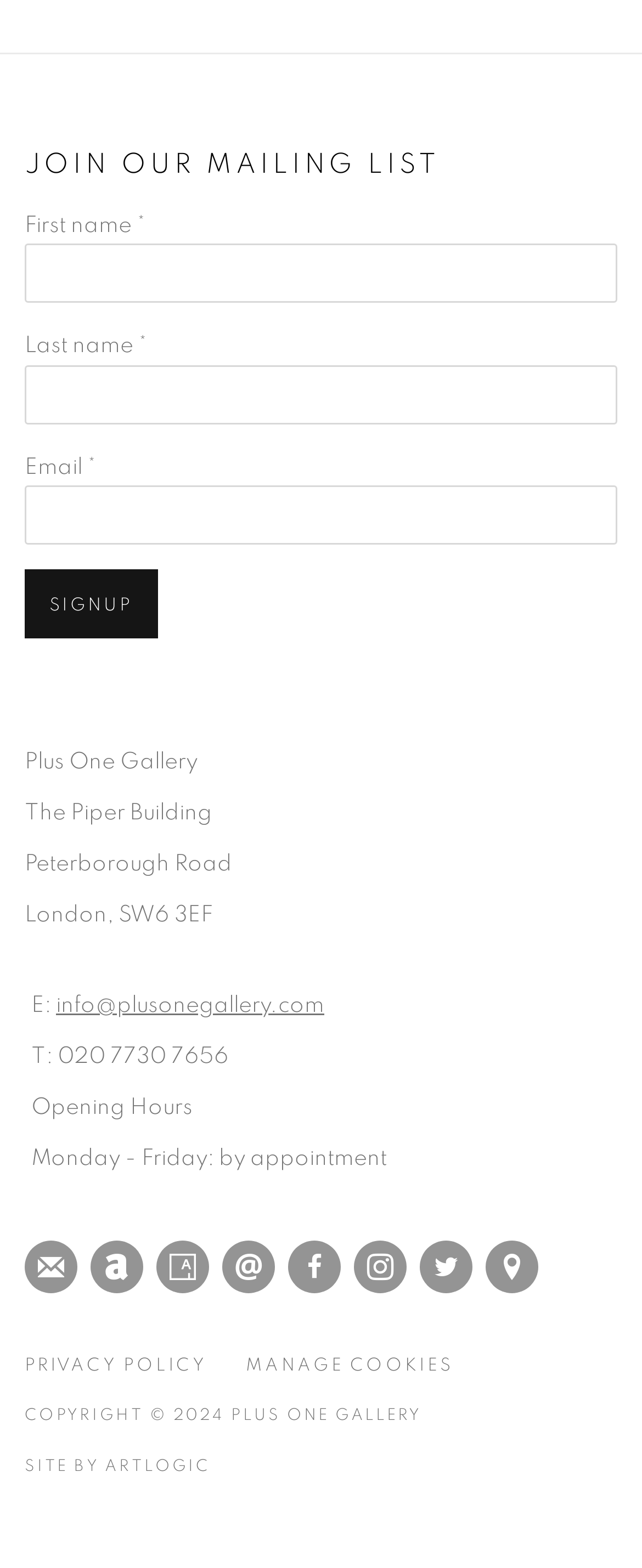Please identify the bounding box coordinates of where to click in order to follow the instruction: "Send an email".

[0.346, 0.791, 0.428, 0.825]